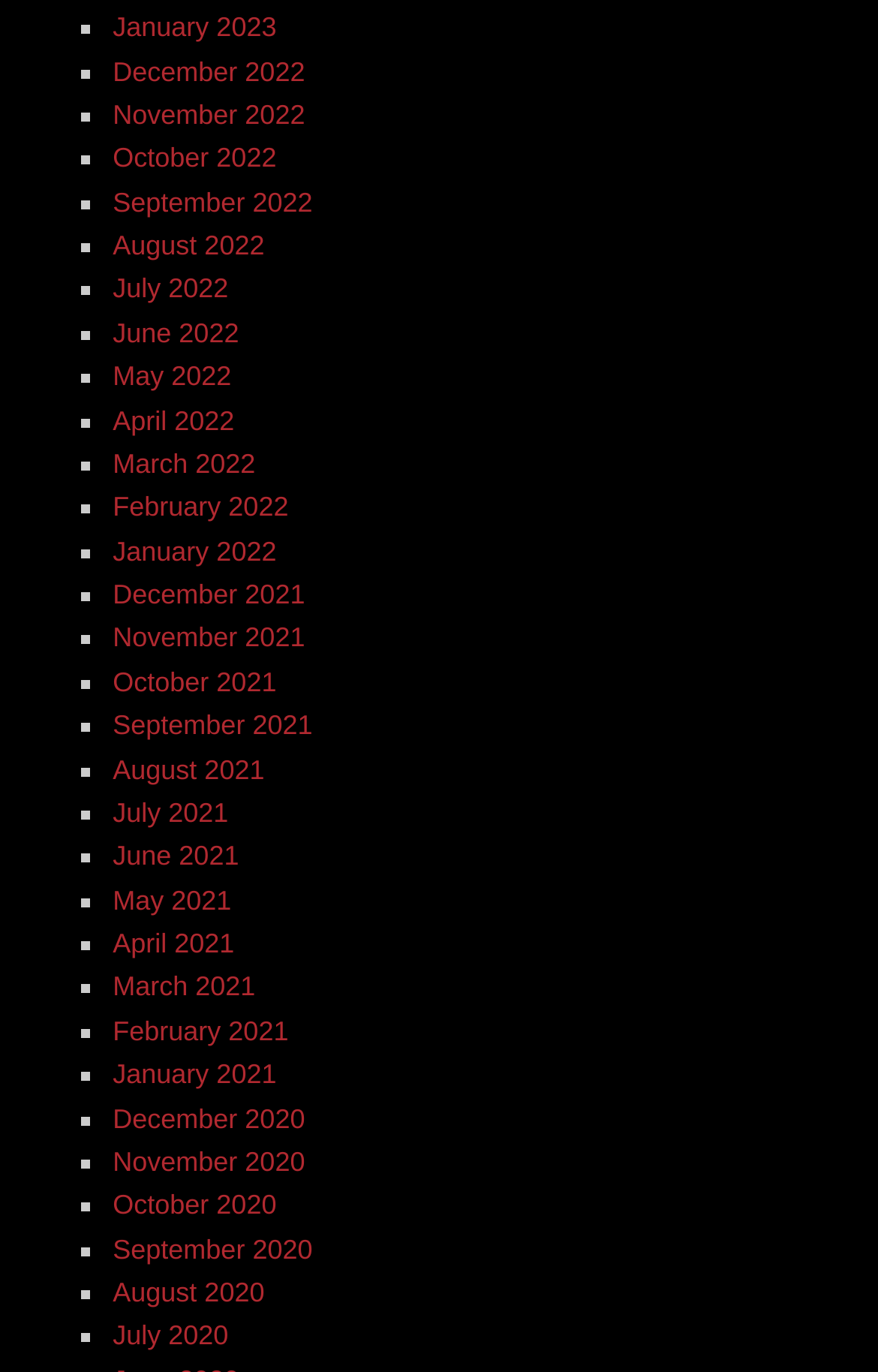Are the months listed in chronological order?
Refer to the image and provide a one-word or short phrase answer.

Yes